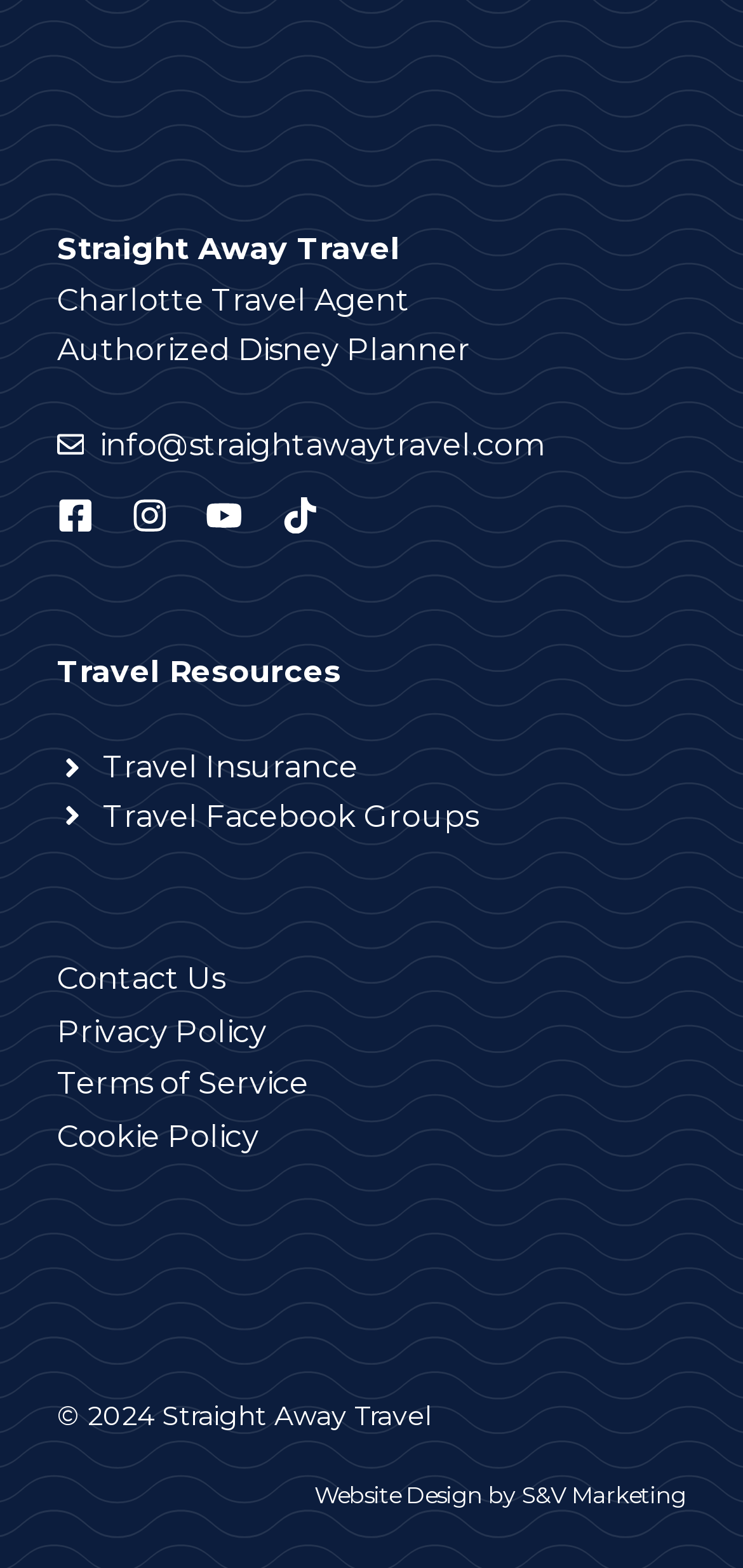Pinpoint the bounding box coordinates of the clickable area needed to execute the instruction: "Send an email to the travel agent". The coordinates should be specified as four float numbers between 0 and 1, i.e., [left, top, right, bottom].

[0.134, 0.272, 0.732, 0.295]